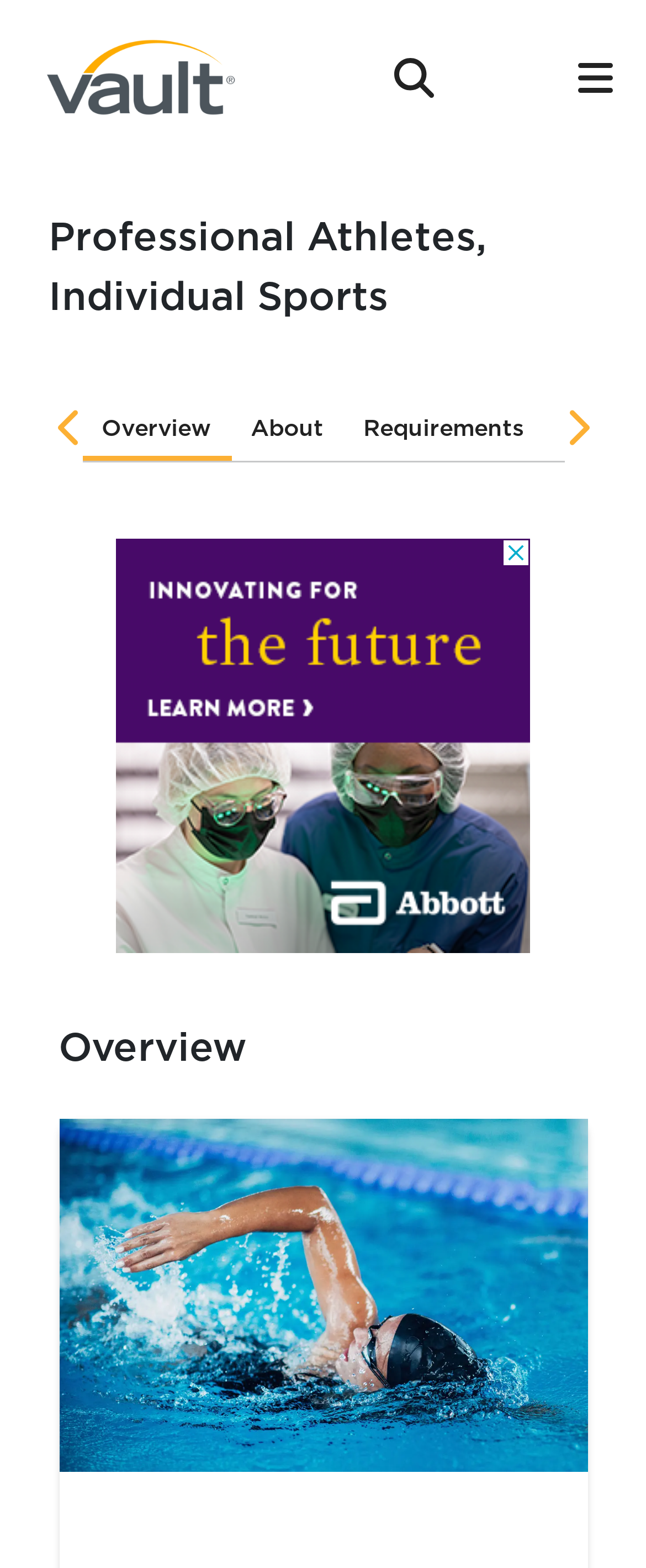Provide a brief response to the question using a single word or phrase: 
What is the type of the 'Logo' element?

image